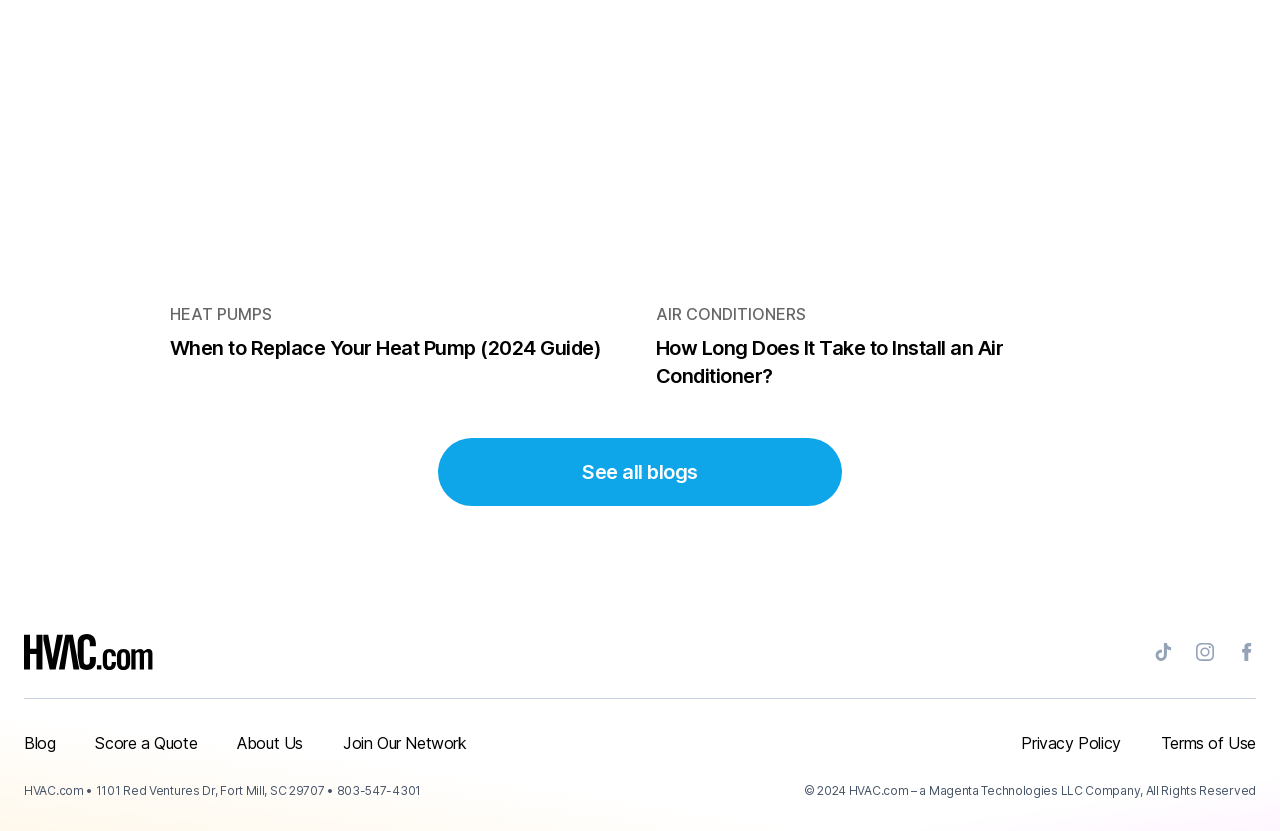What is the year of copyright mentioned on the webpage?
Look at the screenshot and give a one-word or phrase answer.

2024